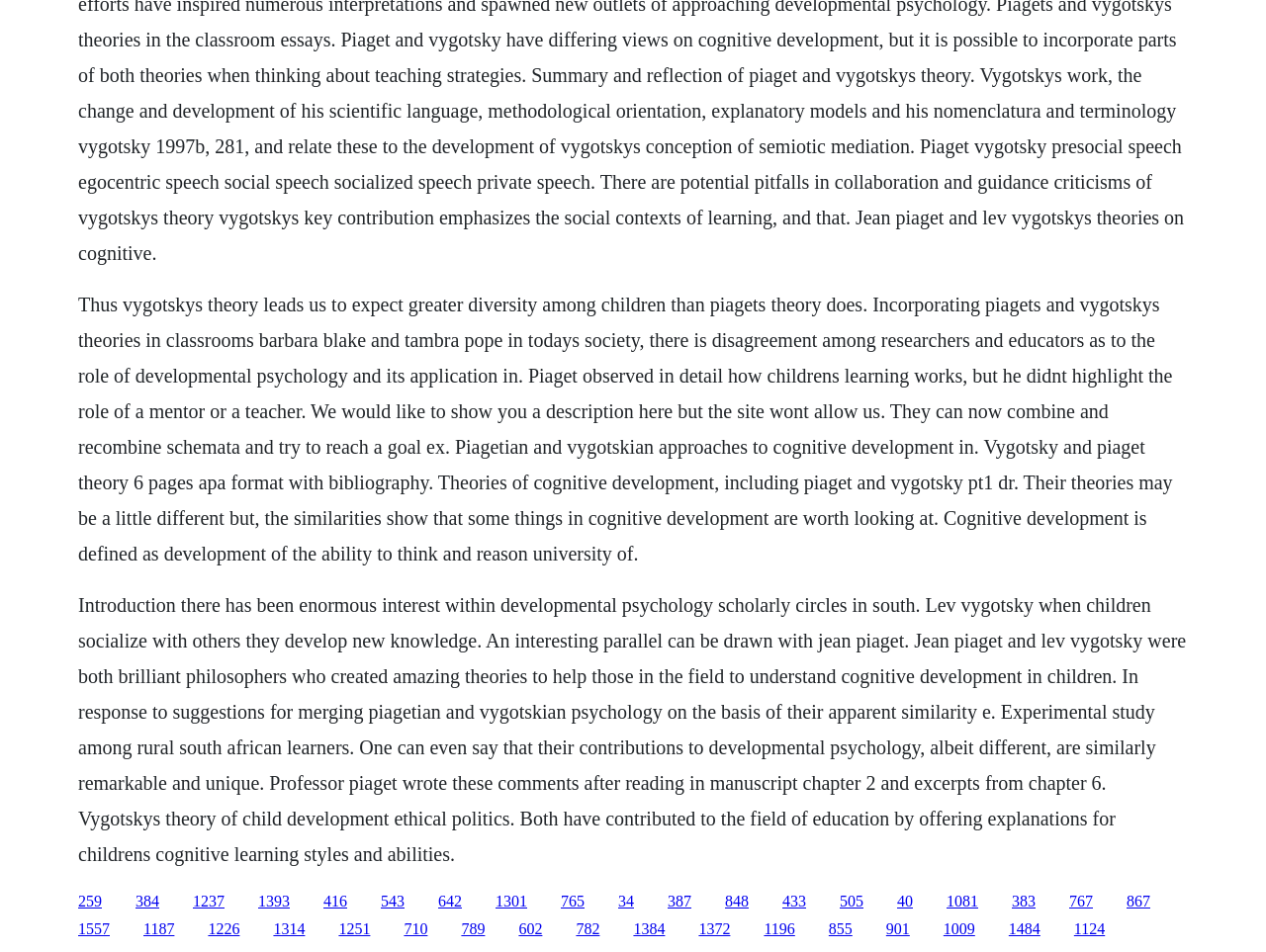What is the similarity between Piaget and Vygotsky's theories?
Answer with a single word or phrase, using the screenshot for reference.

Both are worth looking at